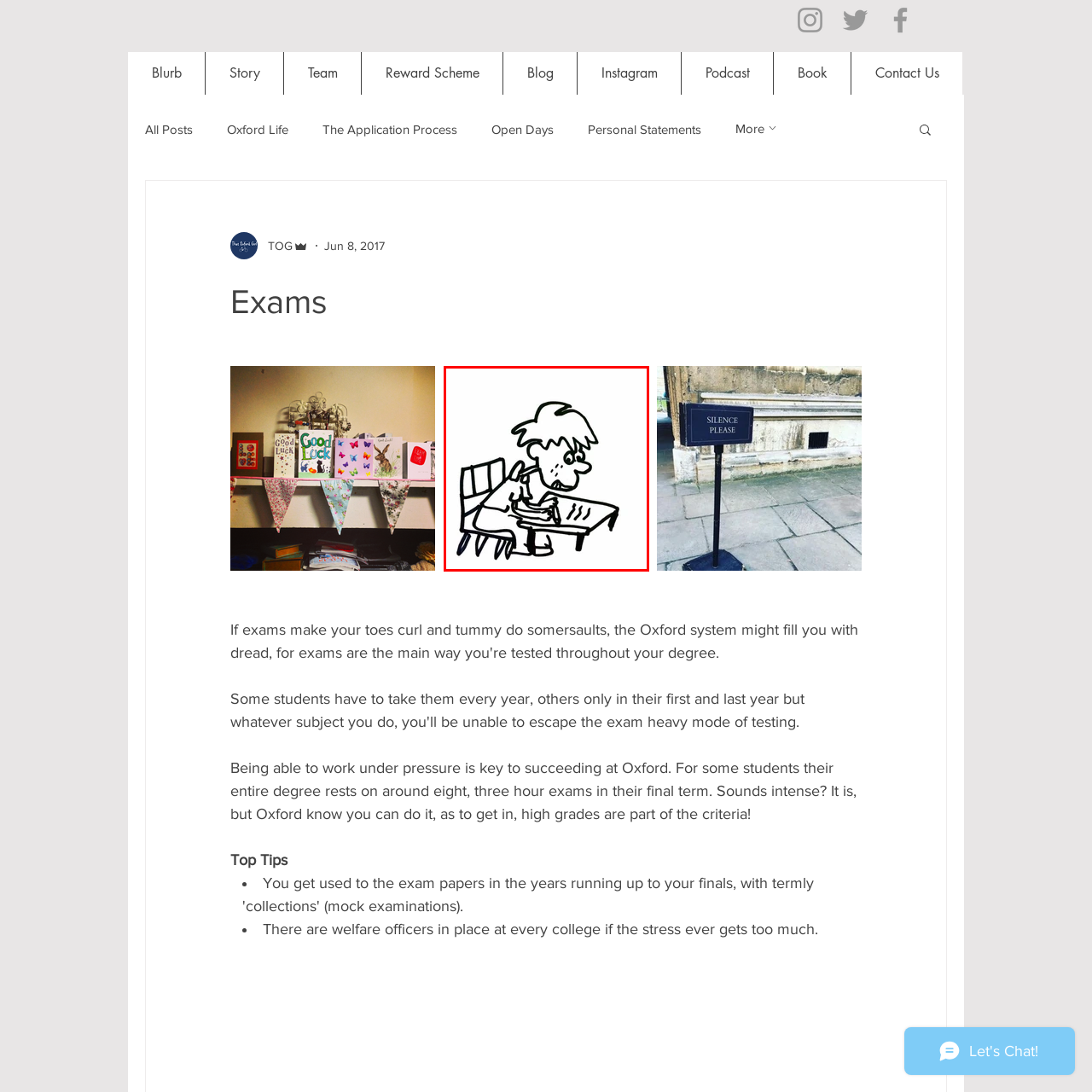Describe extensively the image that is situated inside the red border.

The image depicts a cartoon-style illustration of a young boy sitting at a desk, intensely focused on writing. With messy spiky hair and a determined expression, he appears to be under pressure, emphasizing the challenges many face during exam periods. The simplicity of the line art and the boy’s slightly hunched posture suggest a sense of stress and concentration, reflecting the importance of working diligently, especially in a high-stakes academic environment. This illustration complements the theme of managing pressure and succeeding during exams, a topic highlighted in an accompanying text about the rigorous academic expectations at institutions like Oxford.